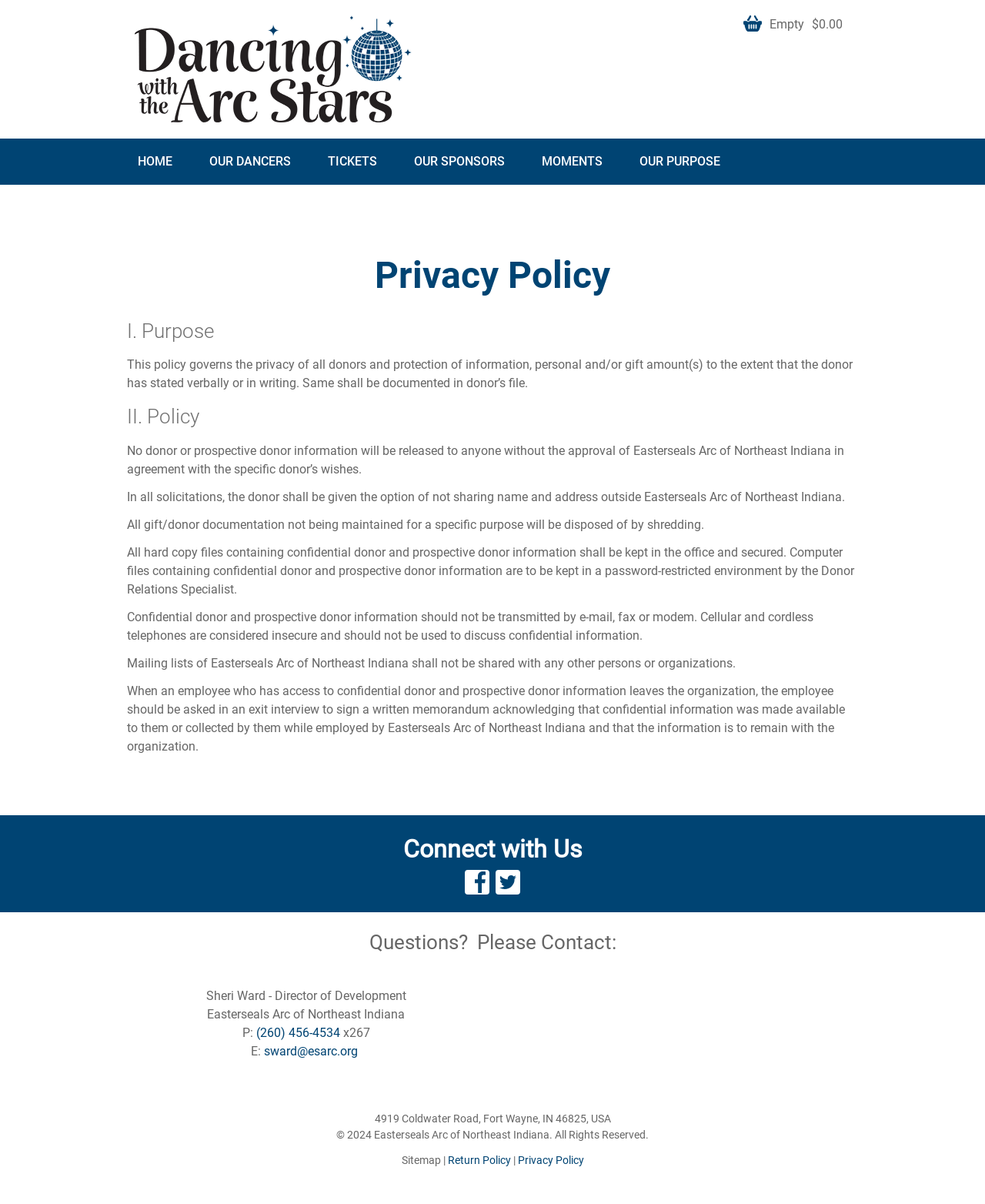Based on what you see in the screenshot, provide a thorough answer to this question: What is the address of the organization?

I found the answer by looking at the footer section, where it lists the address of the organization.